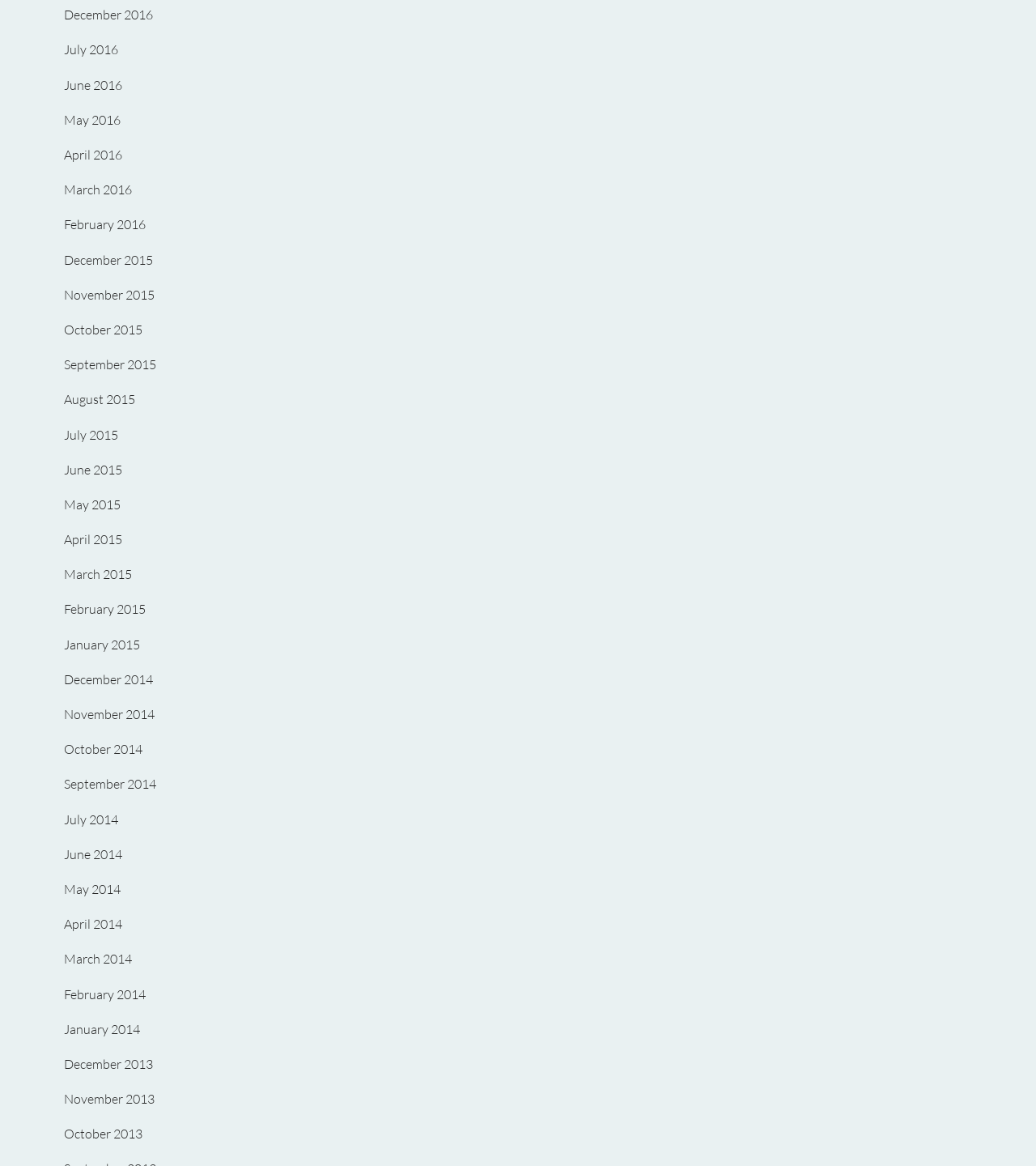Based on the image, give a detailed response to the question: What is the latest month listed in 2016?

By examining the list of links on the webpage, I found that the latest month listed in 2016 is December 2016, which is located at the top of the list.